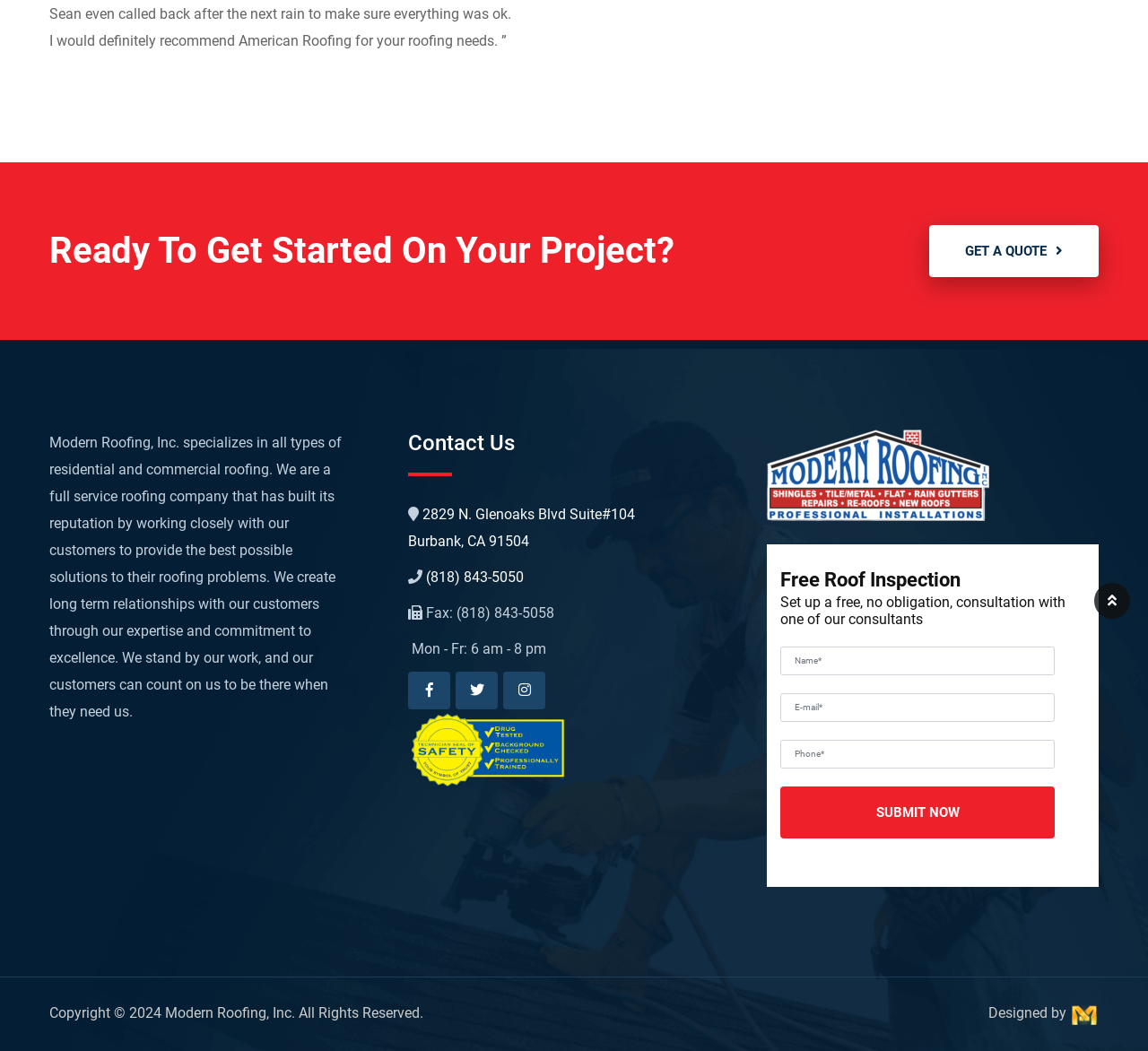Find the bounding box coordinates corresponding to the UI element with the description: "parent_node: Designed by". The coordinates should be formatted as [left, top, right, bottom], with values as floats between 0 and 1.

[0.932, 0.955, 0.957, 0.972]